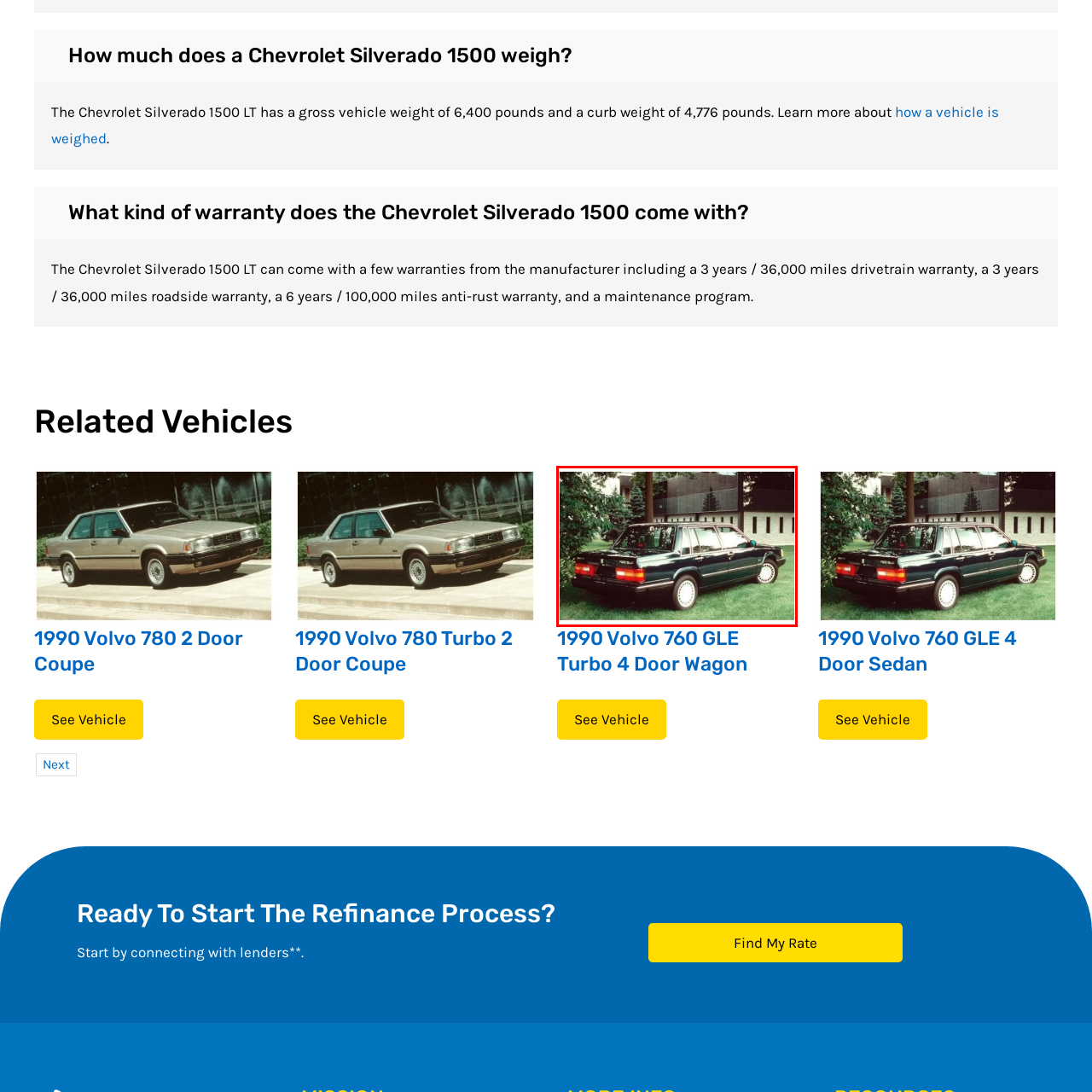Inspect the section highlighted in the red box, What is the car's body style? 
Answer using a single word or phrase.

Wagon